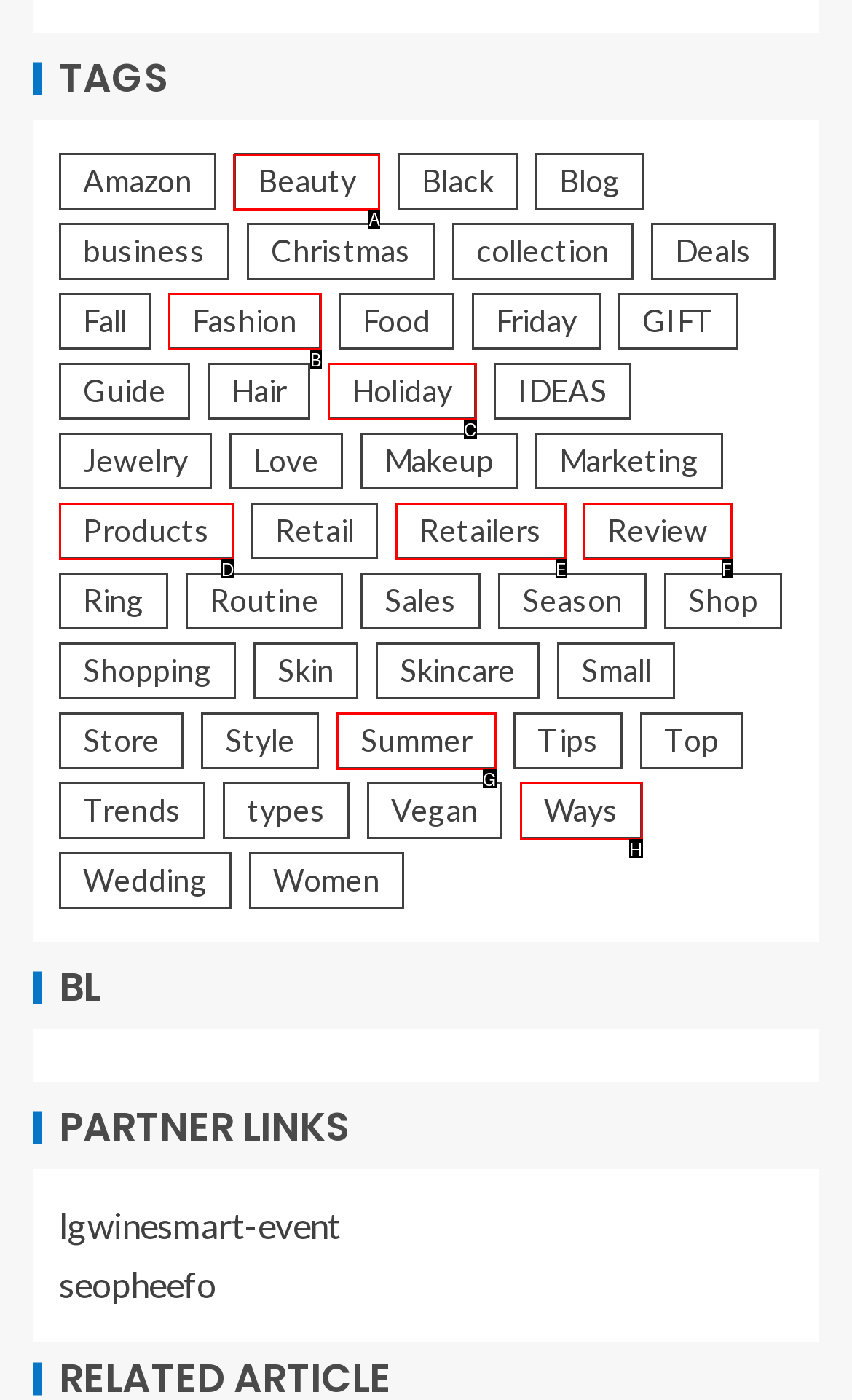Select the appropriate HTML element to click for the following task: View the 'Beauty' category
Answer with the letter of the selected option from the given choices directly.

A